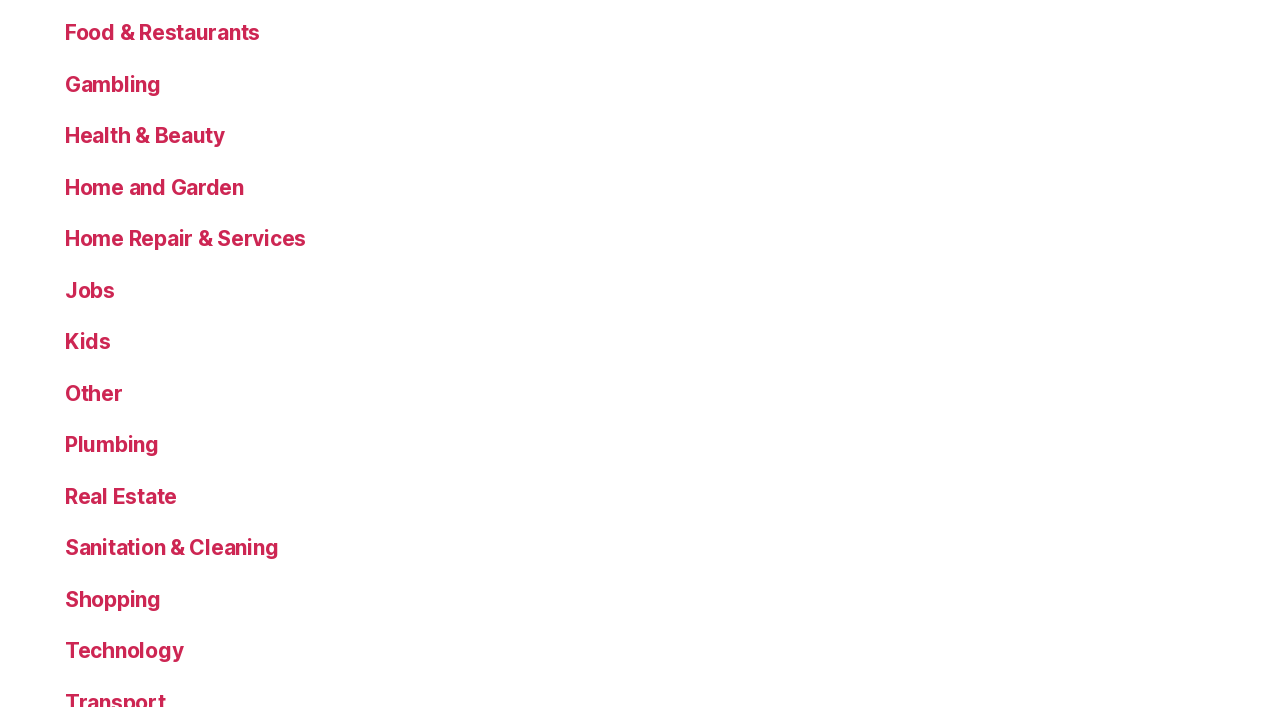Answer this question in one word or a short phrase: What is the position of the 'Jobs' link?

Below 'Home and Garden'